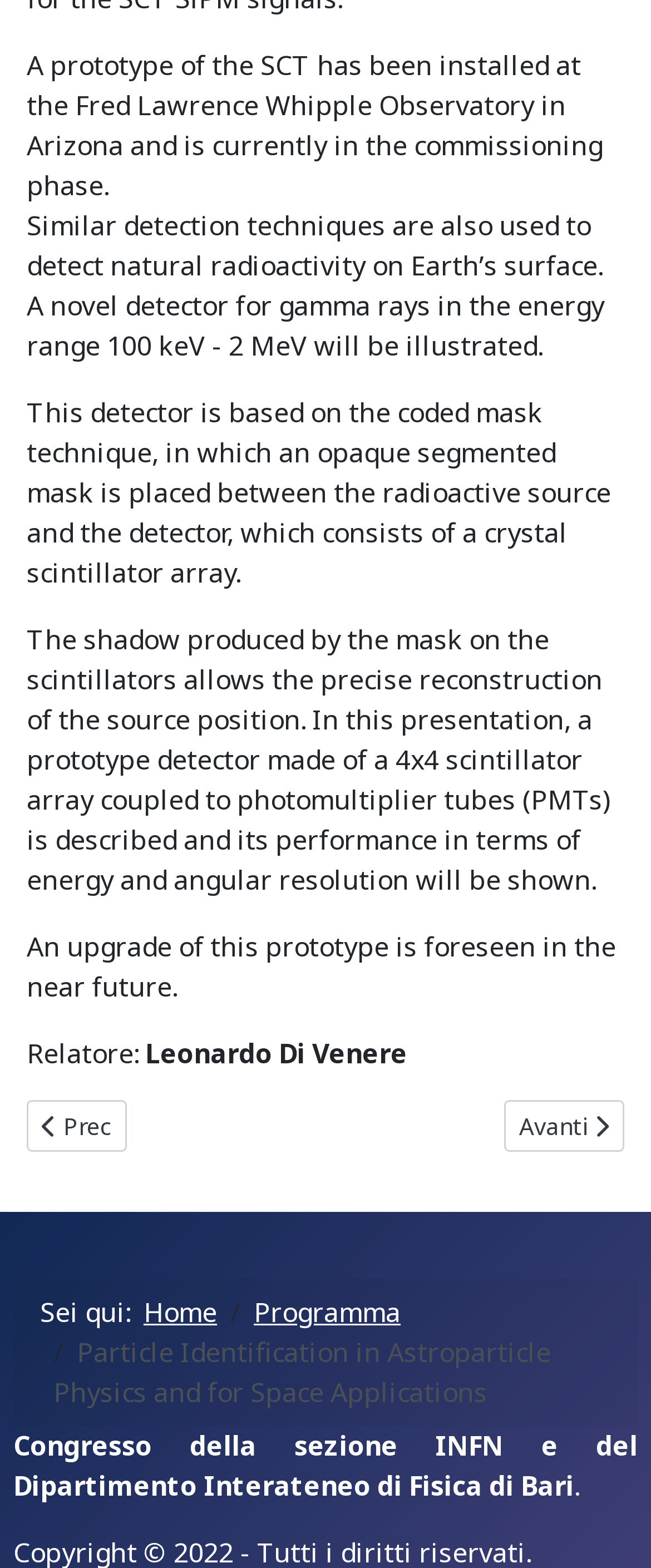What is the previous article about?
Using the visual information, answer the question in a single word or phrase.

Silicon trackers for CMS and ALICE